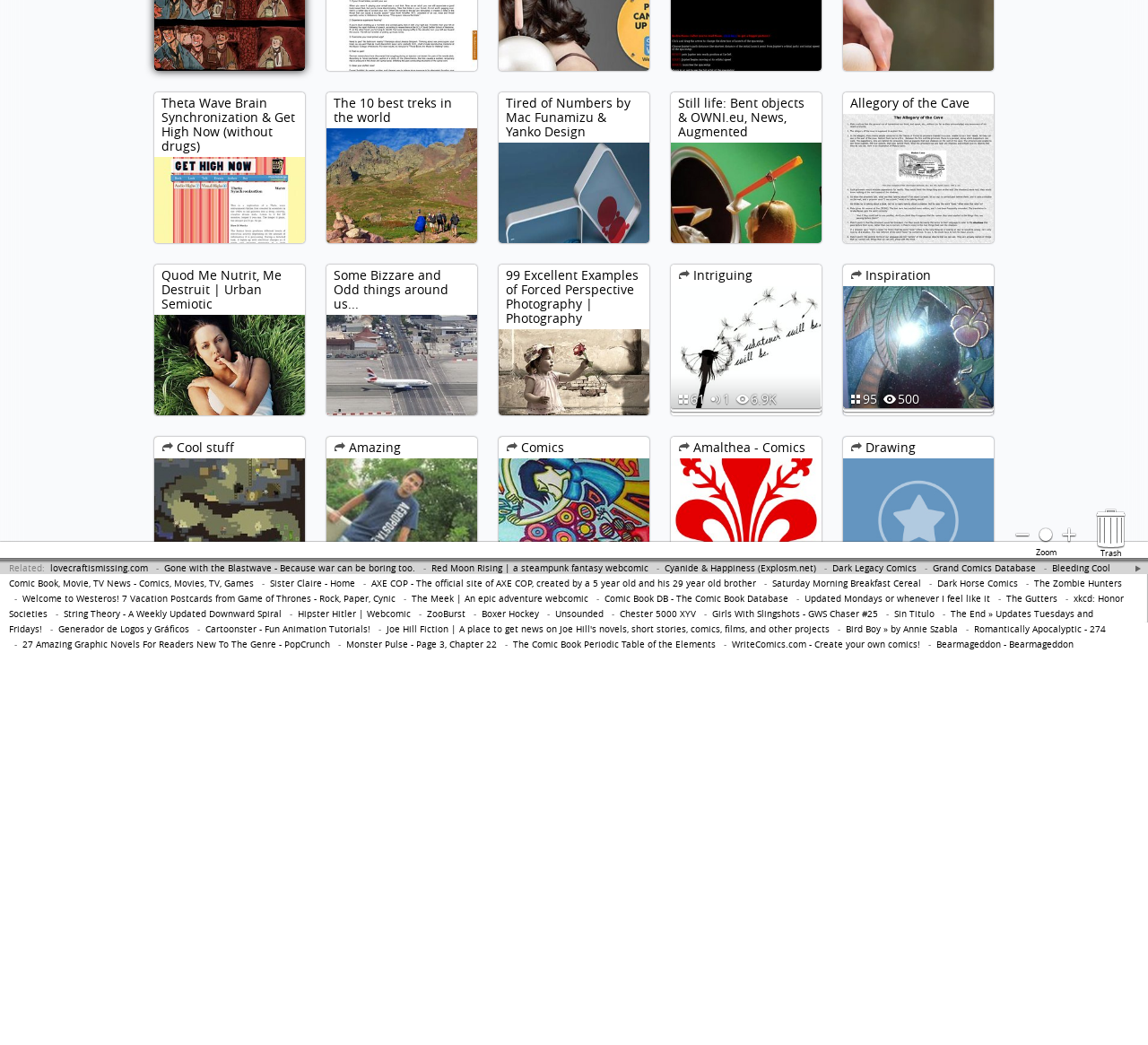Provide the bounding box for the UI element matching this description: "Hipster Hitler | Webcomic".

[0.259, 0.582, 0.358, 0.593]